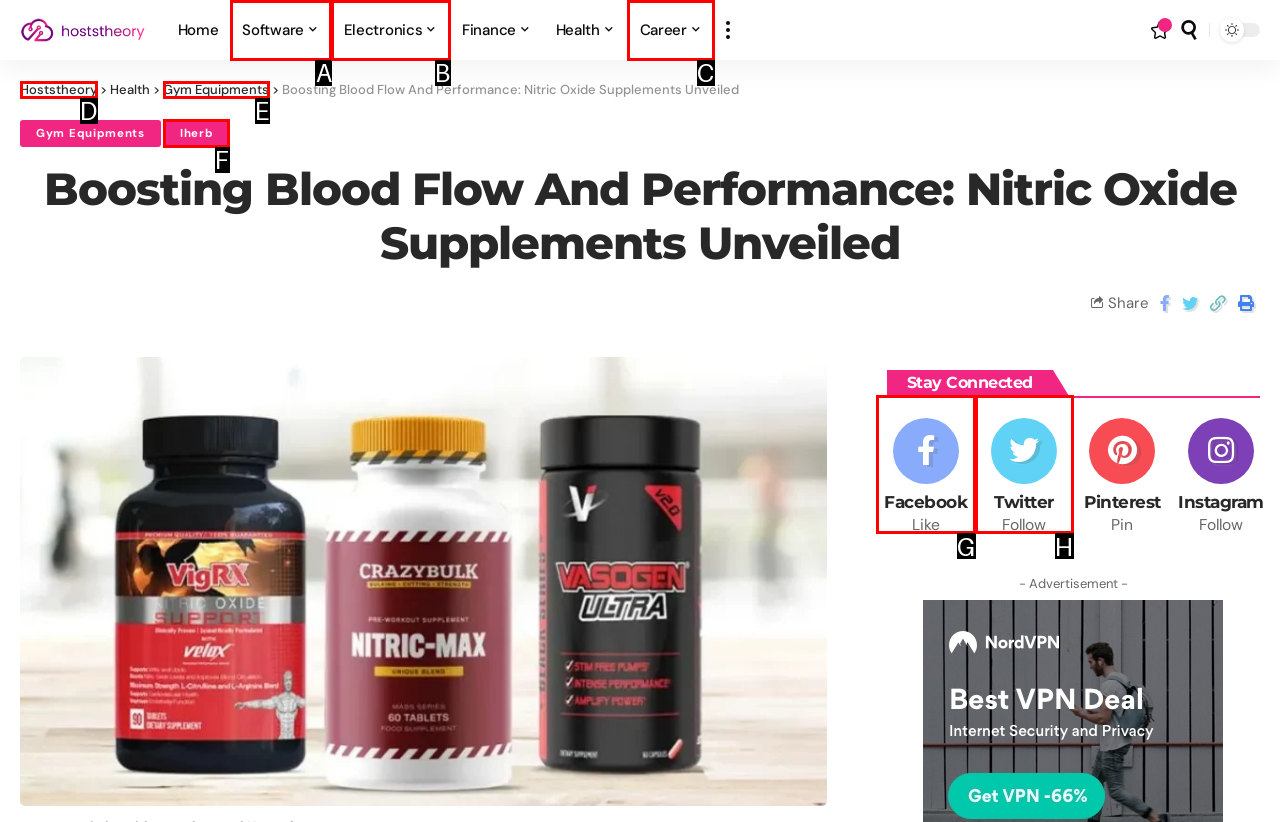Based on the description: Gym Equipments
Select the letter of the corresponding UI element from the choices provided.

E